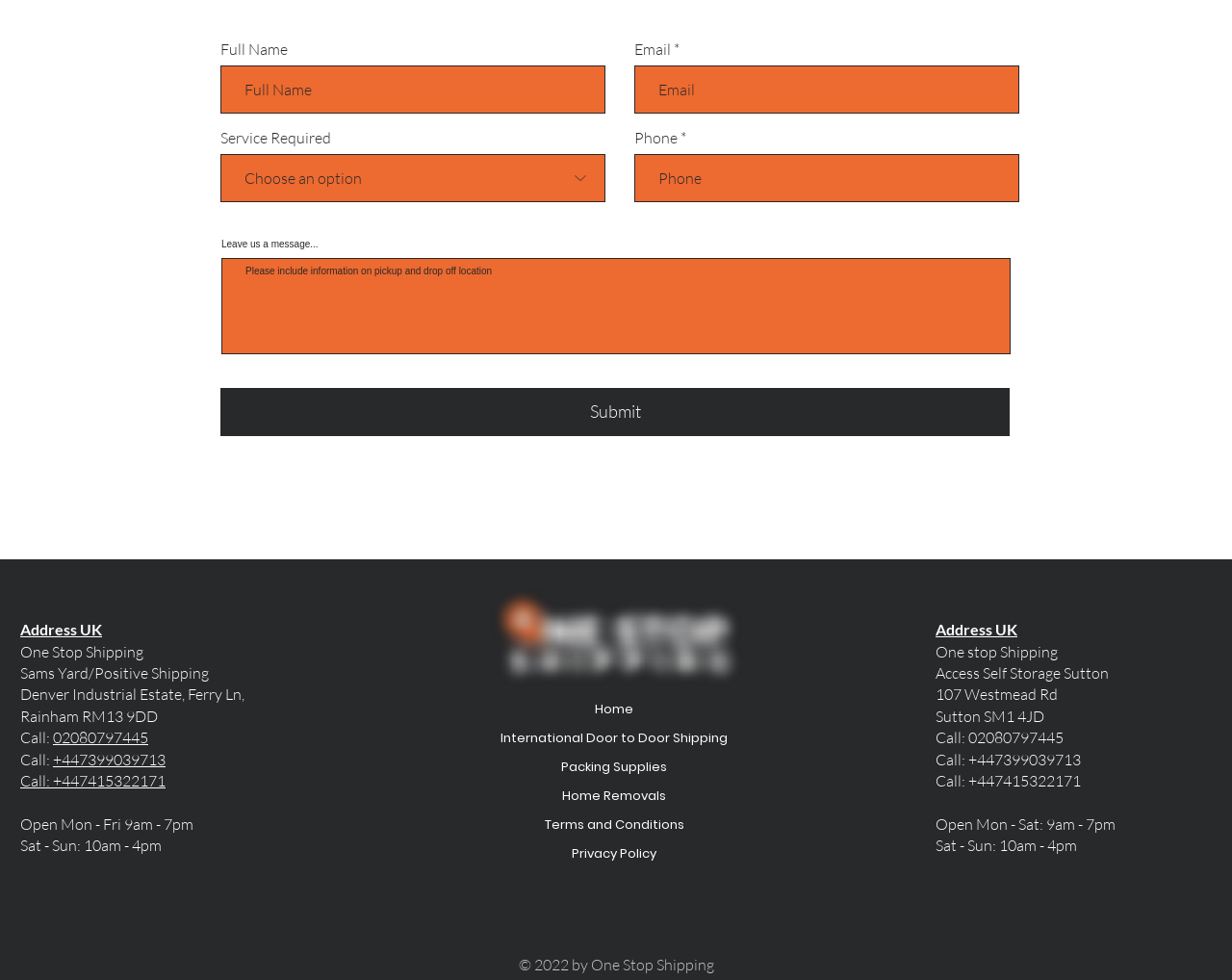Please locate the clickable area by providing the bounding box coordinates to follow this instruction: "Select service required".

[0.179, 0.157, 0.491, 0.206]